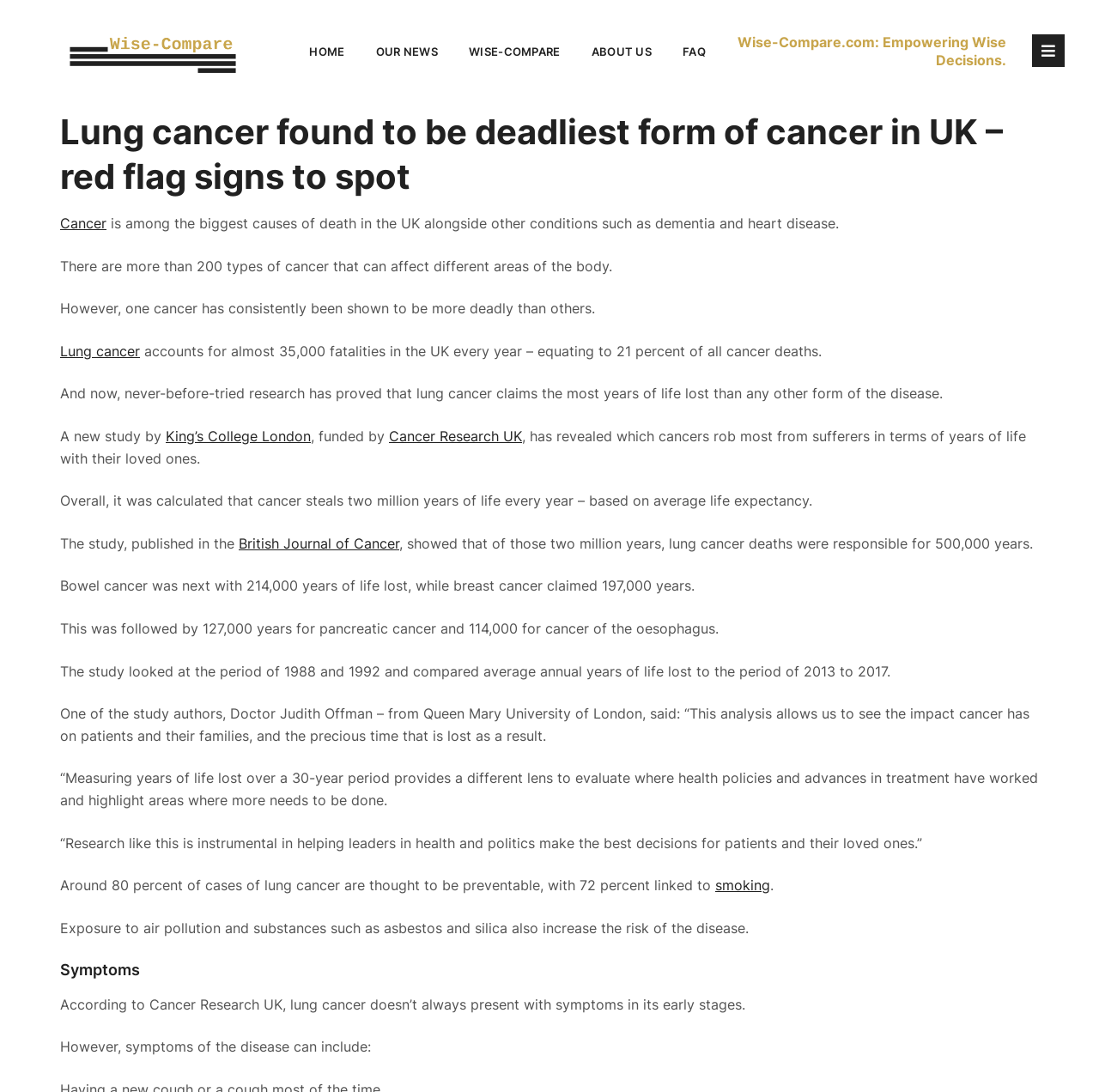Point out the bounding box coordinates of the section to click in order to follow this instruction: "Read about Lung cancer".

[0.055, 0.314, 0.127, 0.329]